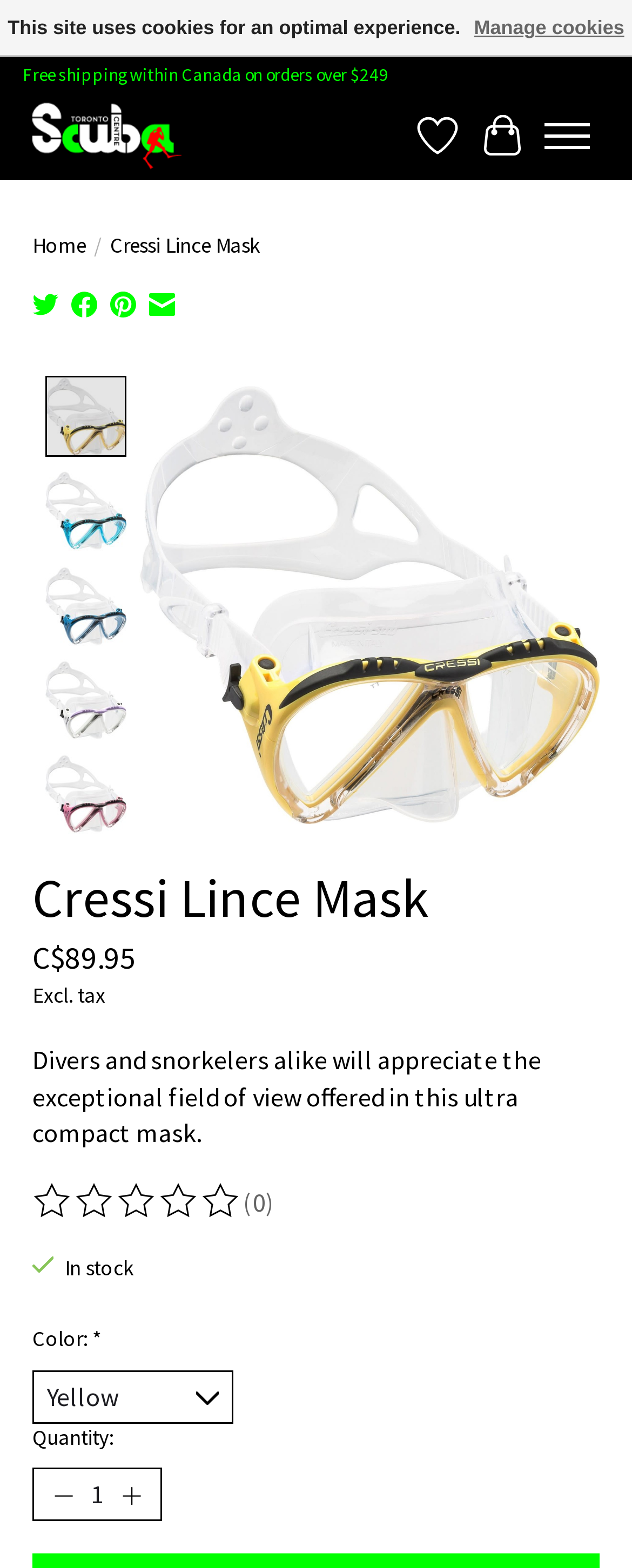Utilize the information from the image to answer the question in detail:
What is the price of the Cressi Lince Mask?

The price of the Cressi Lince Mask can be found in the product information section, where it is stated as C$89.95, excluding tax.